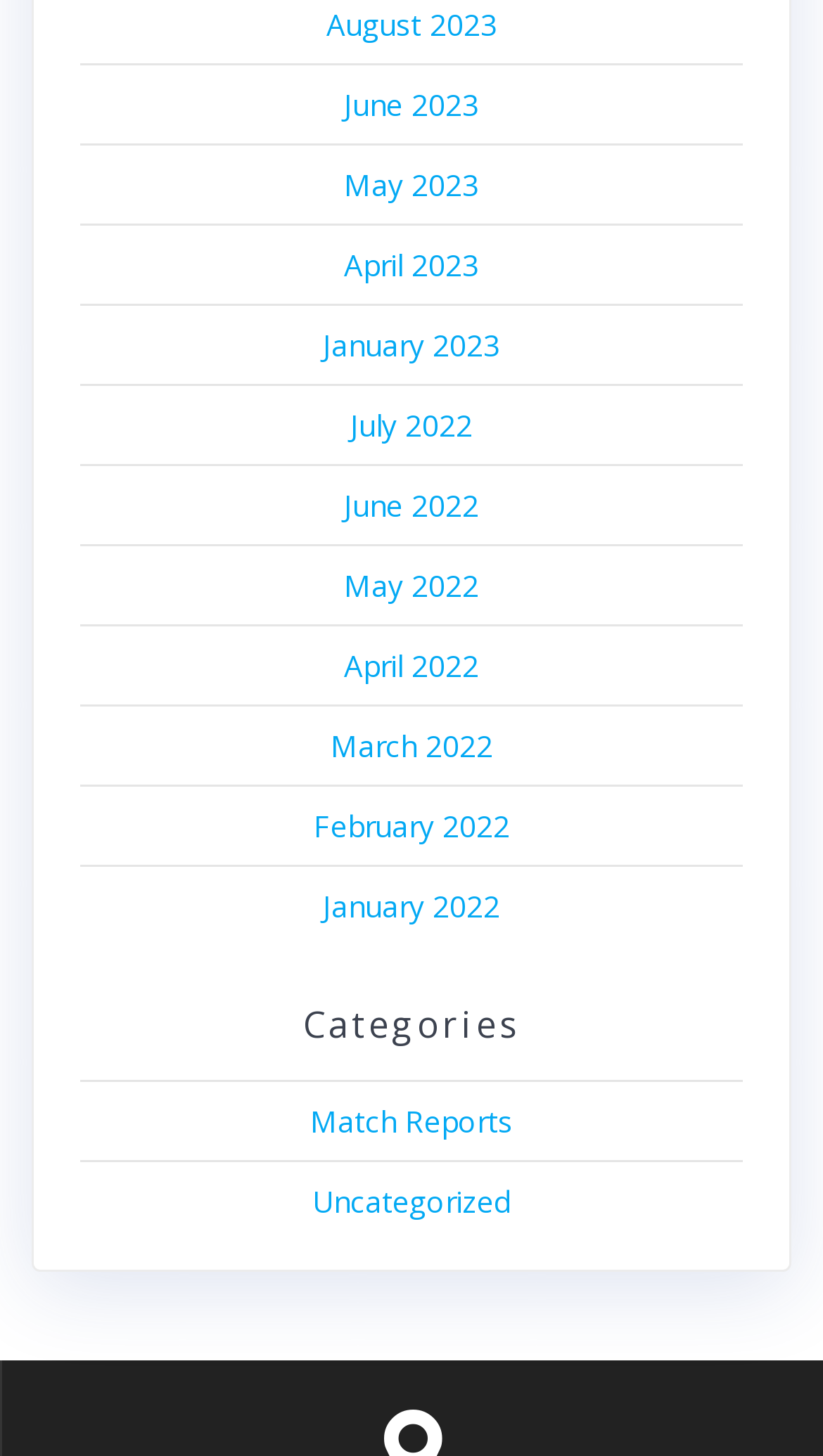What is the earliest month listed?
Answer the question in a detailed and comprehensive manner.

By examining the links at the bottom of the webpage, I can see that the earliest month listed is January 2022, which is the last link.